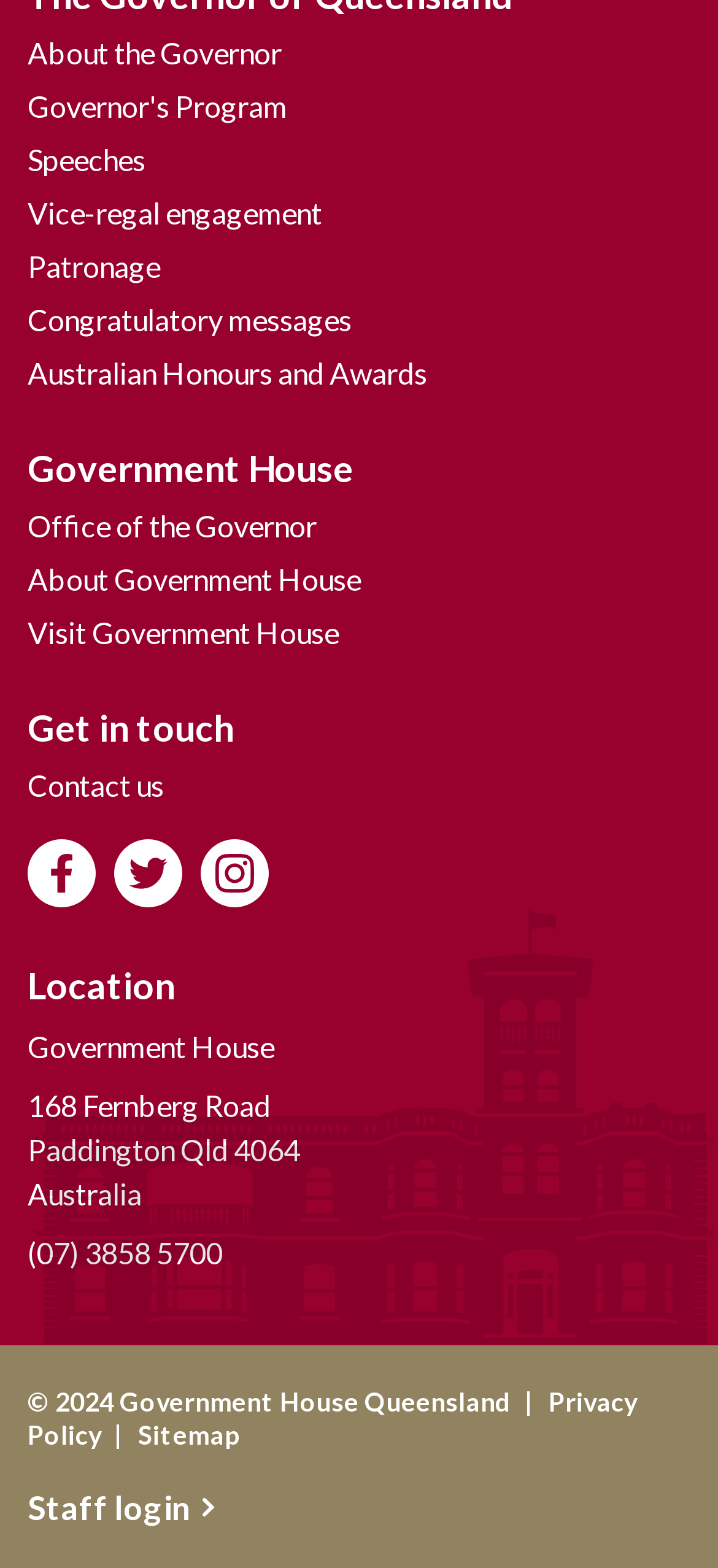Identify the bounding box for the UI element specified in this description: "Follow us on Instagram". The coordinates must be four float numbers between 0 and 1, formatted as [left, top, right, bottom].

[0.279, 0.536, 0.374, 0.579]